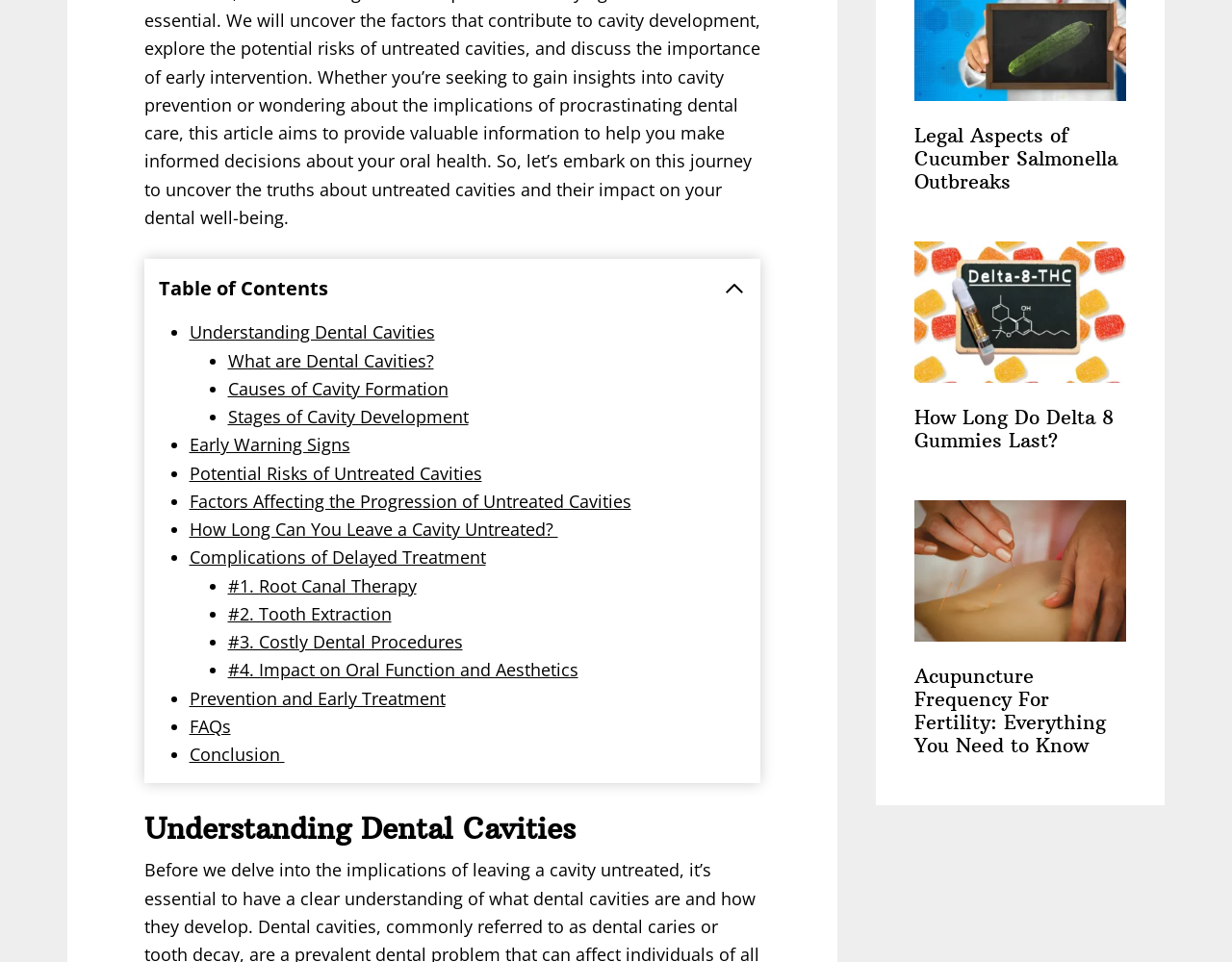How many headings are there on the webpage?
Give a single word or phrase answer based on the content of the image.

5